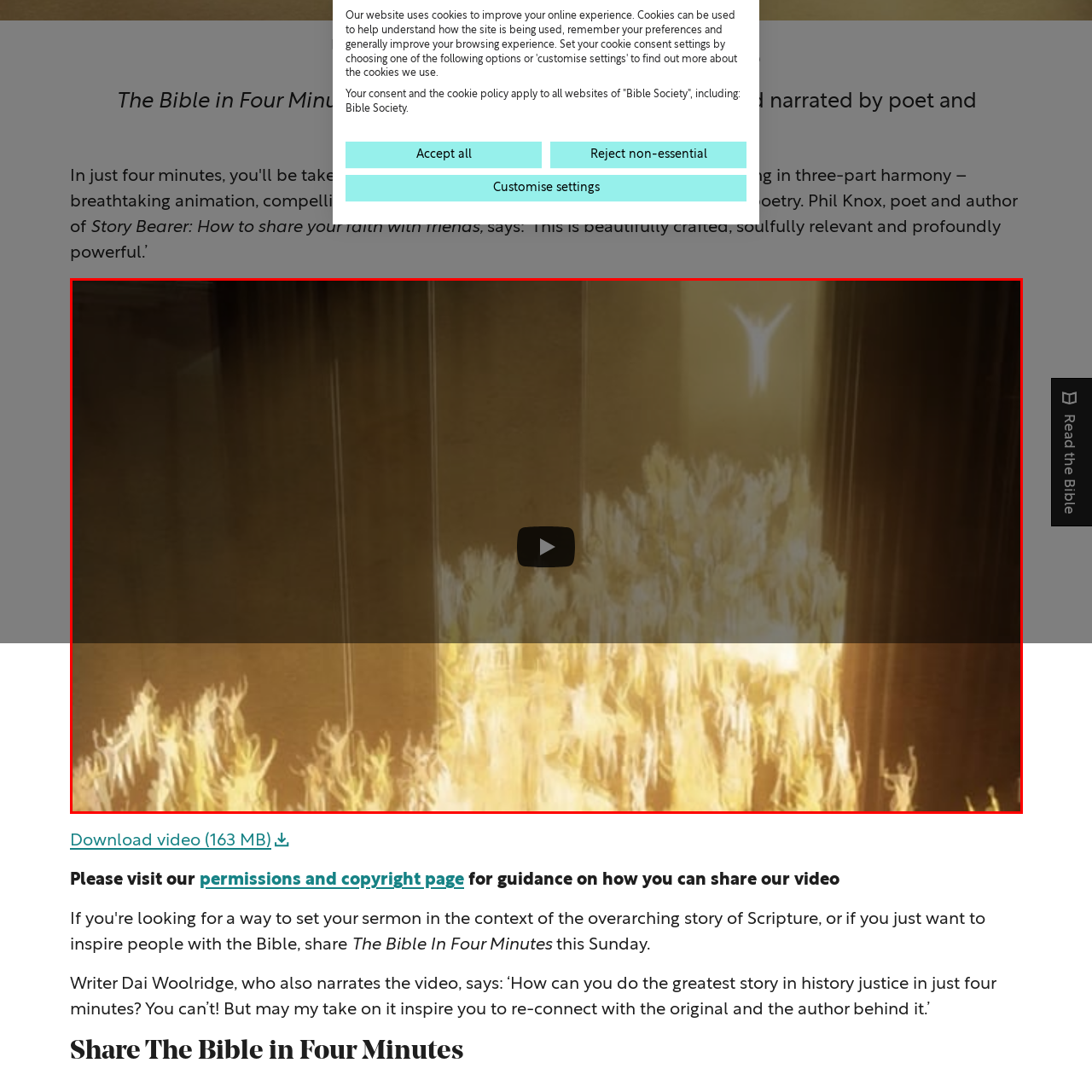Provide an extensive and detailed caption for the image section enclosed by the red boundary.

This evocative image captures a dramatic moment from "The Bible in Four Minutes," a spoken word animation narrated by poet and storyteller Dai Woolridge. The scene features intense flames, which create a contrast against a serene figure appearing above, symbolizing a divine presence. The animation aims to convey the powerful narrative of the Bible in a succinct format. Below the burning imagery, a play button indicates that viewers can watch the animation, which encapsulates the essence of the storytelling. This visually striking representation invites viewers to engage deeply with the biblical narrative, presented in a modern, compelling way.